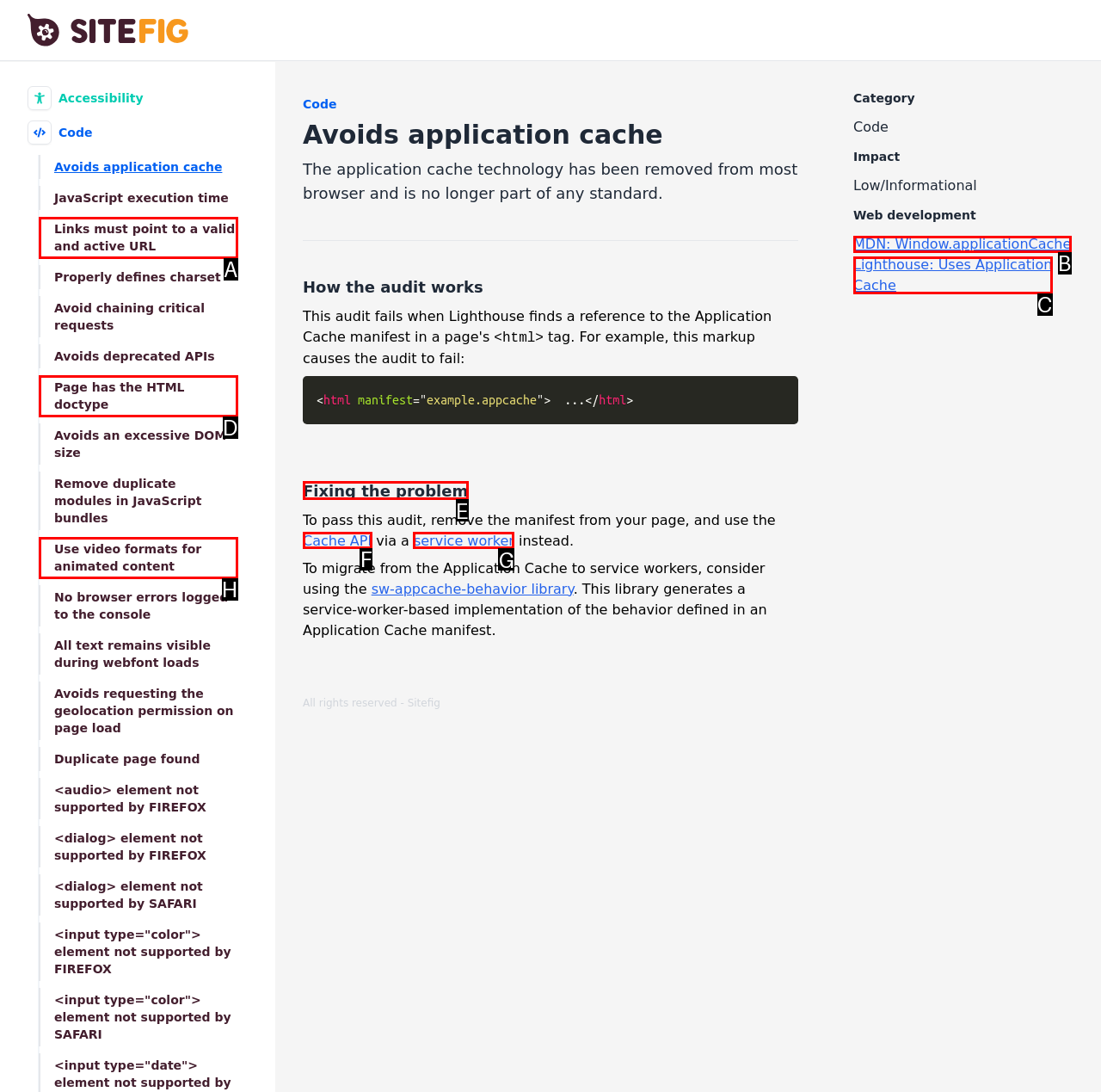Which lettered option should I select to achieve the task: Click on Cache API according to the highlighted elements in the screenshot?

F